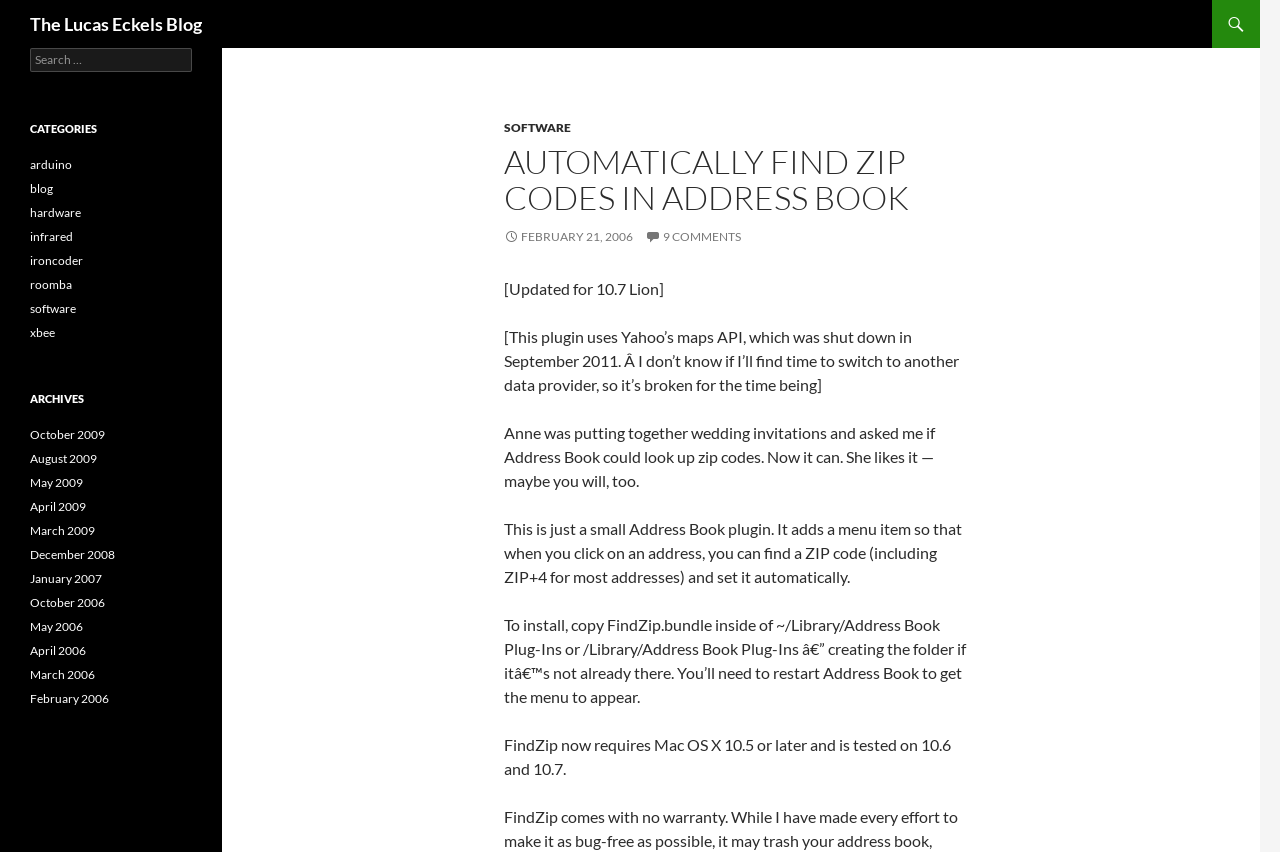Bounding box coordinates must be specified in the format (top-left x, top-left y, bottom-right x, bottom-right y). All values should be floating point numbers between 0 and 1. What are the bounding box coordinates of the UI element described as: 9 Comments

[0.504, 0.269, 0.579, 0.286]